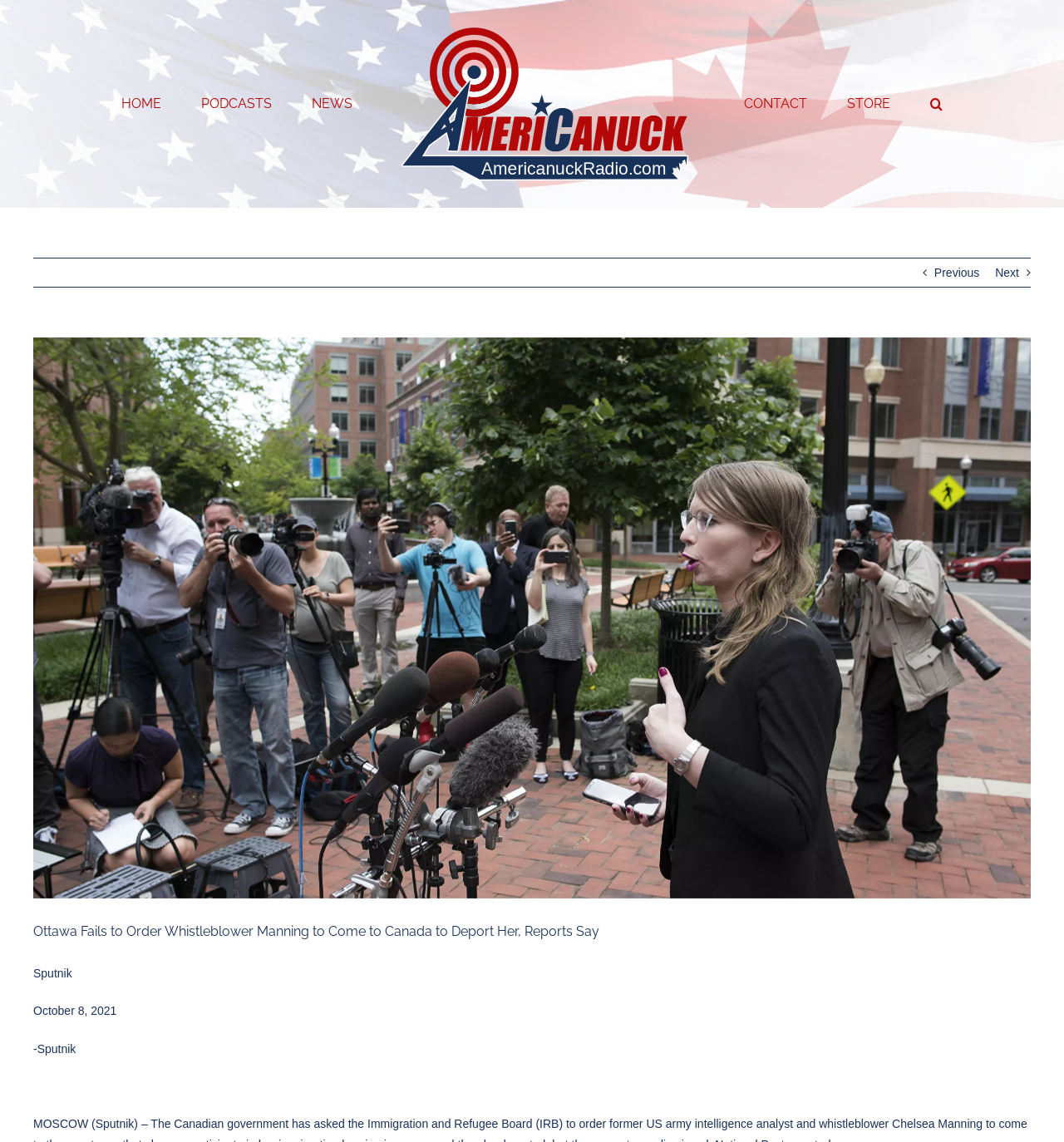Given the element description STORE, predict the bounding box coordinates for the UI element in the webpage screenshot. The format should be (top-left x, top-left y, bottom-right x, bottom-right y), and the values should be between 0 and 1.

[0.796, 0.06, 0.837, 0.121]